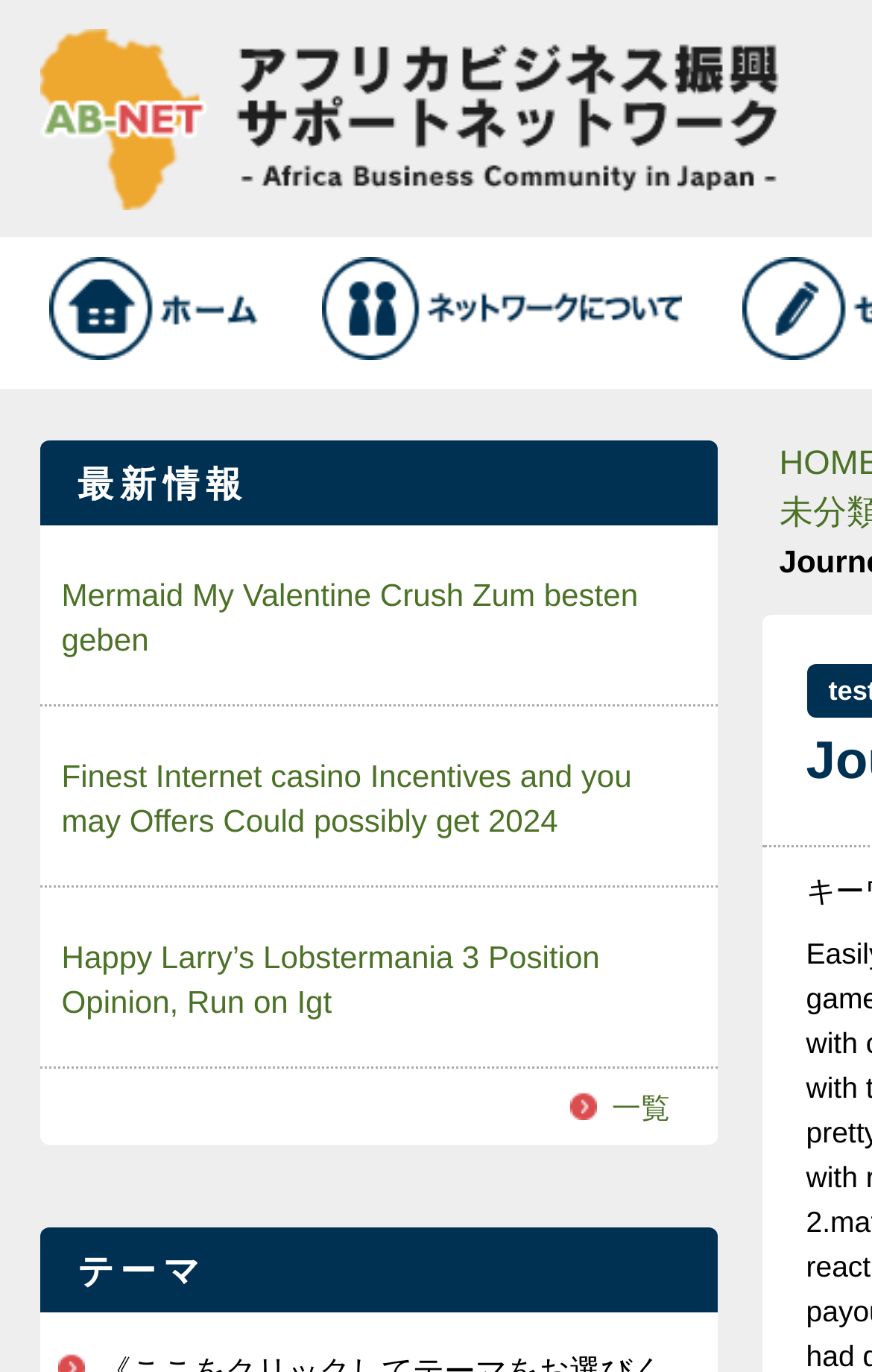What is the name of the network?
Answer the question with as much detail as possible.

The name of the network can be found in the heading element at the top of the webpage, which reads 'アフリカビジネス振興サポートネットワーク(AB NET)は、日本とアフリカの間のビジネス振興を通じて、TICAD Vの主要テーマであるアフリカにおける民間主導の成長に貢献するために、官民連携により設立された情報ポータルサイトです。'.